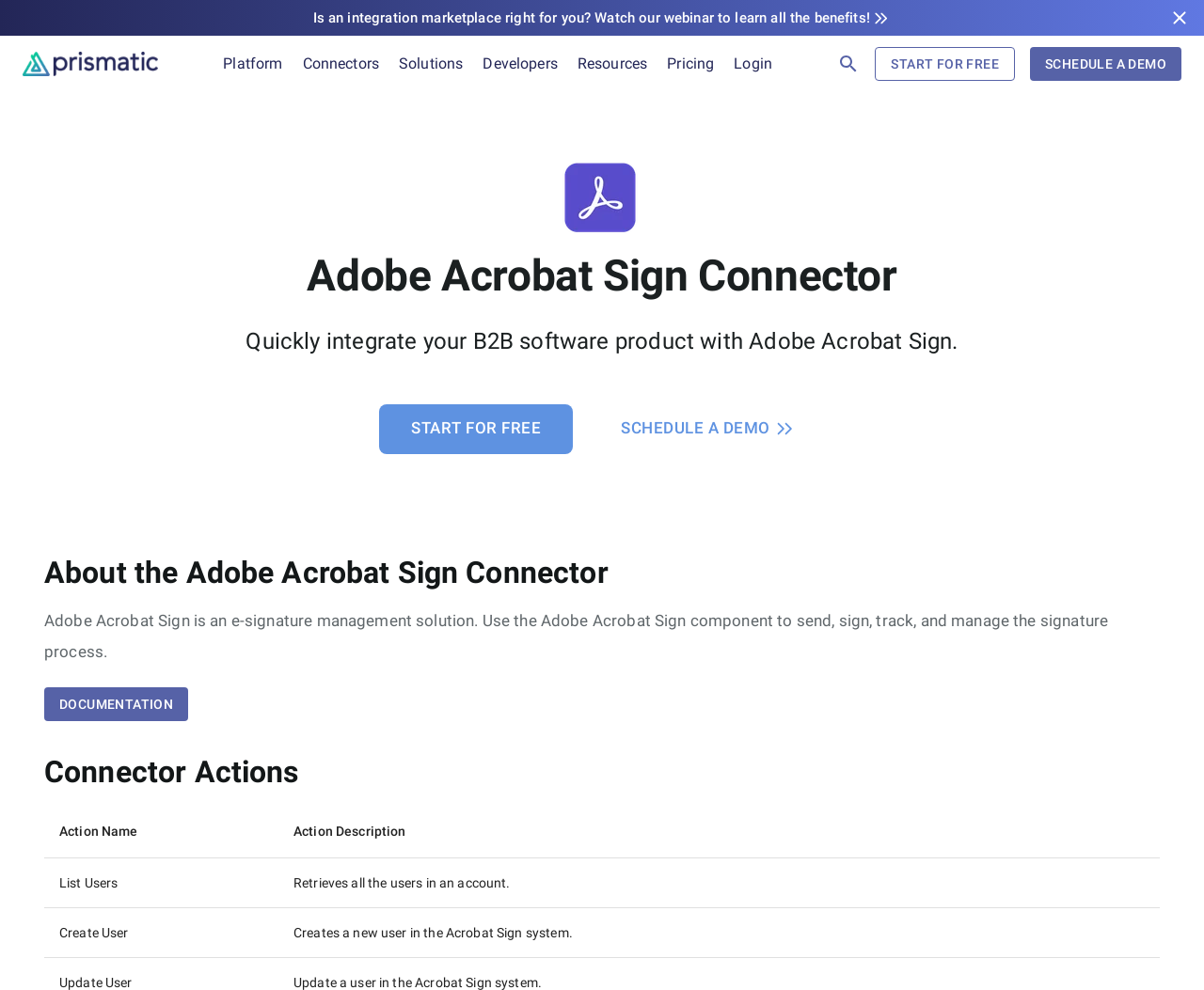Find the bounding box coordinates for the UI element whose description is: "Start for Free". The coordinates should be four float numbers between 0 and 1, in the format [left, top, right, bottom].

[0.315, 0.408, 0.476, 0.459]